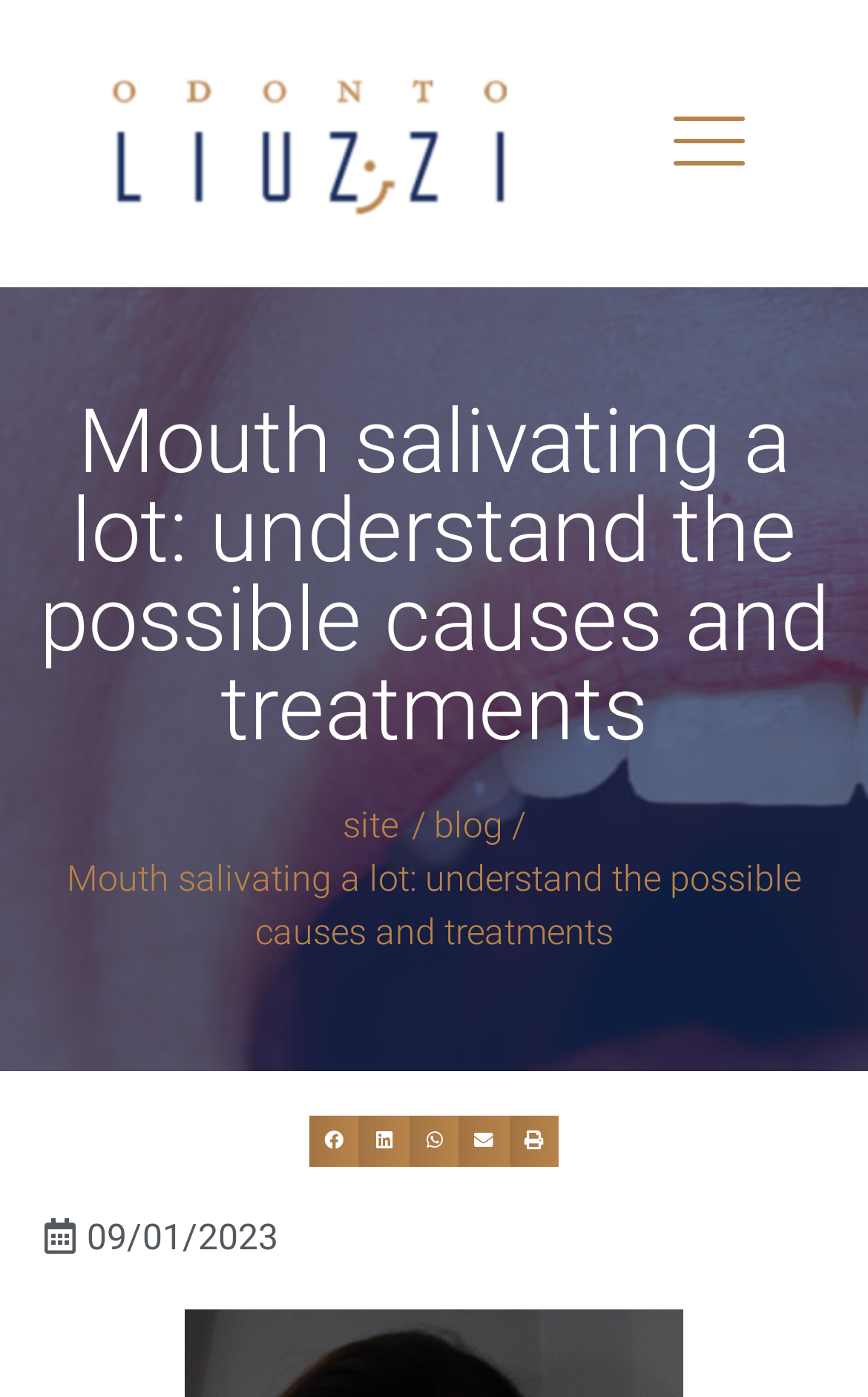Convey a detailed summary of the webpage, mentioning all key elements.

The webpage is about understanding excessive watering of the mouth, its possible causes, and treatments. At the top left, there is a link with no text. To the right of this link, a hamburger-icon button is located. Below these elements, a heading with the title "Mouth salivating a lot: understand the possible causes and treatments" is prominently displayed, taking up most of the width of the page.

In the middle of the page, there are two links, one labeled "site" and the other "/ blog /", positioned side by side. Towards the bottom of the page, there are five buttons for sharing the content on various platforms, including Facebook, LinkedIn, WhatsApp, email, and print, arranged horizontally from left to right.

At the very bottom of the page, a static text element displays the date "09/01/2023".